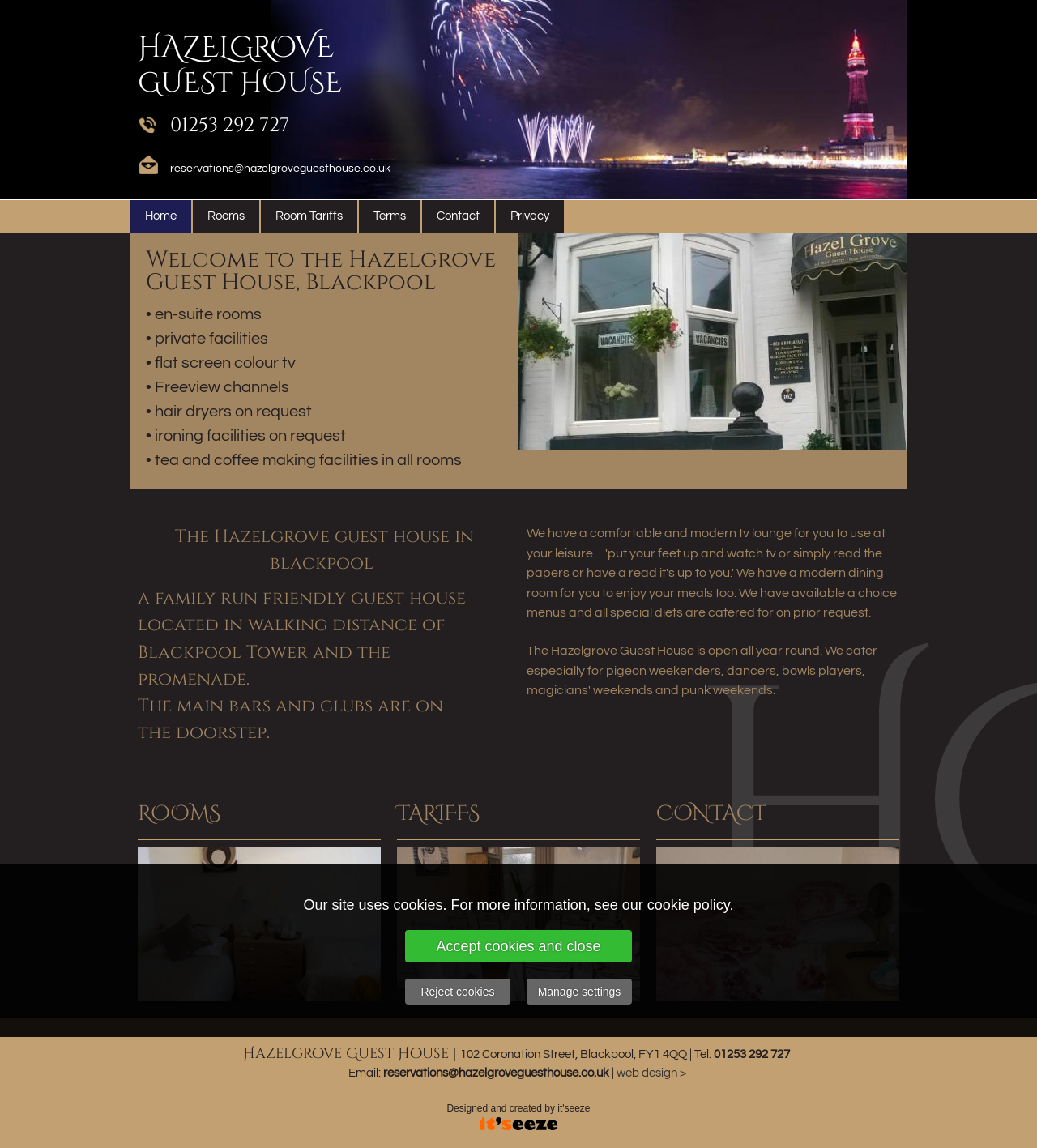Create a detailed summary of the webpage's content and design.

The webpage is about the Hazelgrove Guest House, a family-run friendly guest house located in Blackpool. At the top of the page, there is a heading with the guest house's name and a brief description. Below this, there is a menu with several options, including "Home", "Rooms", "Room Tariffs", "Terms", "Contact", and "Privacy".

On the left side of the page, there is a section that lists the amenities provided by the guest house, including en-suite rooms, private facilities, flat-screen TVs, and hair dryers on request. Below this, there is a heading that introduces the guest house, followed by a paragraph that describes its location and proximity to Blackpool Tower and the promenade.

On the right side of the page, there is a section that describes the guest house's facilities, including a comfortable TV lounge and a modern dining room. This section also mentions that the guest house is open all year round and caters to specific groups, such as pigeon weekenders and punk weekends.

Further down the page, there are three columns with headings "ROOMS", "TARIFFS", and "CONTACT", each with a link to the corresponding page. Below these columns, there is a section with the guest house's address, phone number, and email address.

At the bottom of the page, there is a section with a copyright notice and a link to the website's cookie policy. There are also two buttons, "Accept cookies and close" and "Reject cookies", and a link to "Manage settings". Finally, there is a small image at the very bottom of the page.